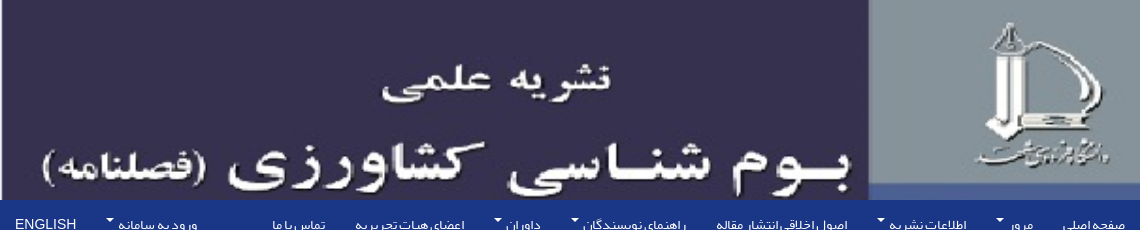Detail every aspect of the image in your description.

The image features the header of a scientific journal titled "بوم شناسی کشاورزی" (Agricultural Ecology), accompanied by its tagline. The background is a deep blue, creating a professional and academic ambiance. On the left side of the image is the journal's title in Persian, prominently displayed in white text, while on the right, a logo associated with the journal adds a touch of branding. Below the title are navigation links in Persian, providing options like "تماس با ما" (Contact Us) and "ورود به سامانه" (Login), indicating the interactive nature of the website. This layout reflects a formal presentation suitable for an academic publication, emphasizing its focus on agricultural research and ecological studies.